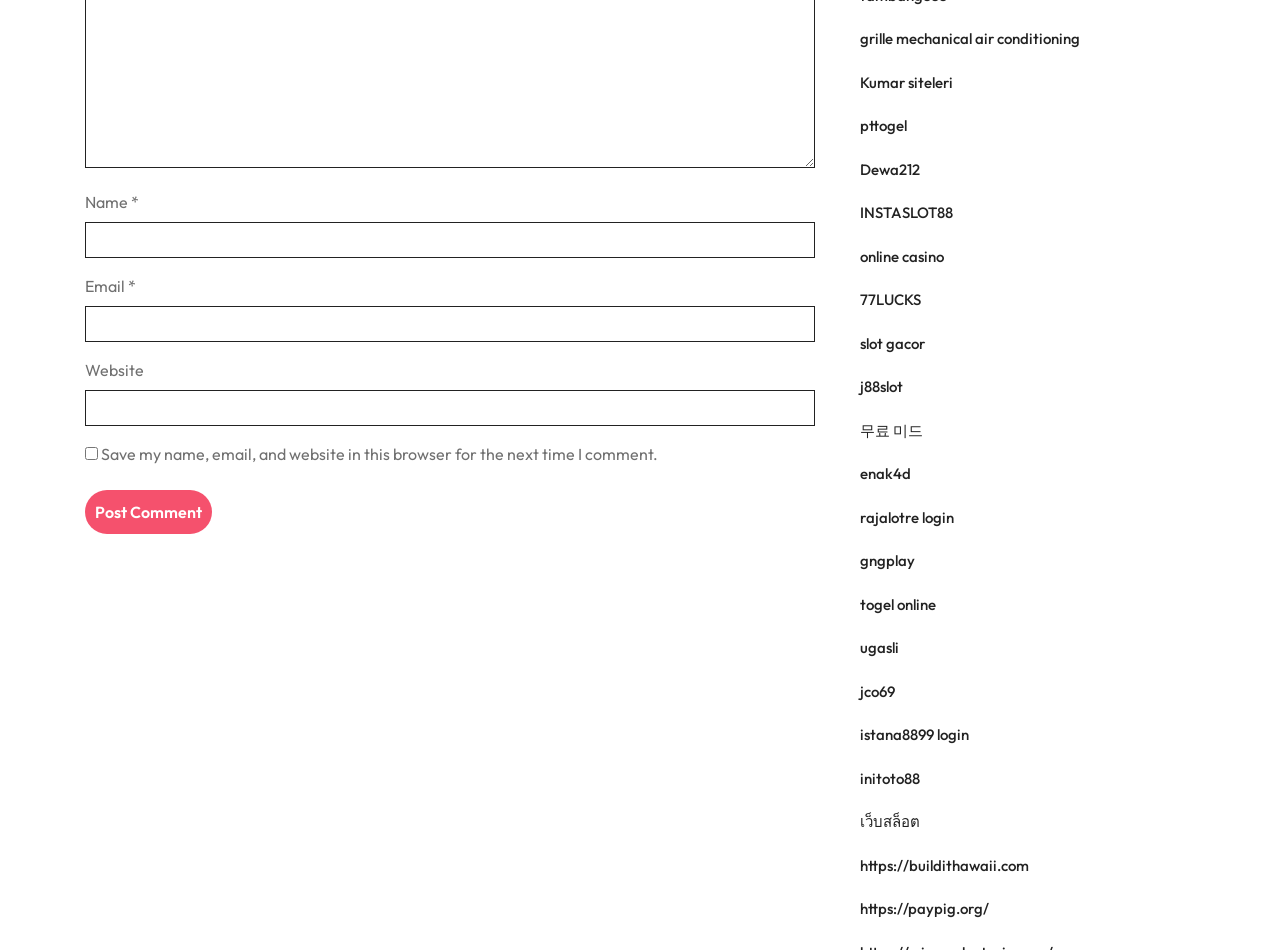How many links are present on the webpage?
Please provide a single word or phrase as your answer based on the screenshot.

30